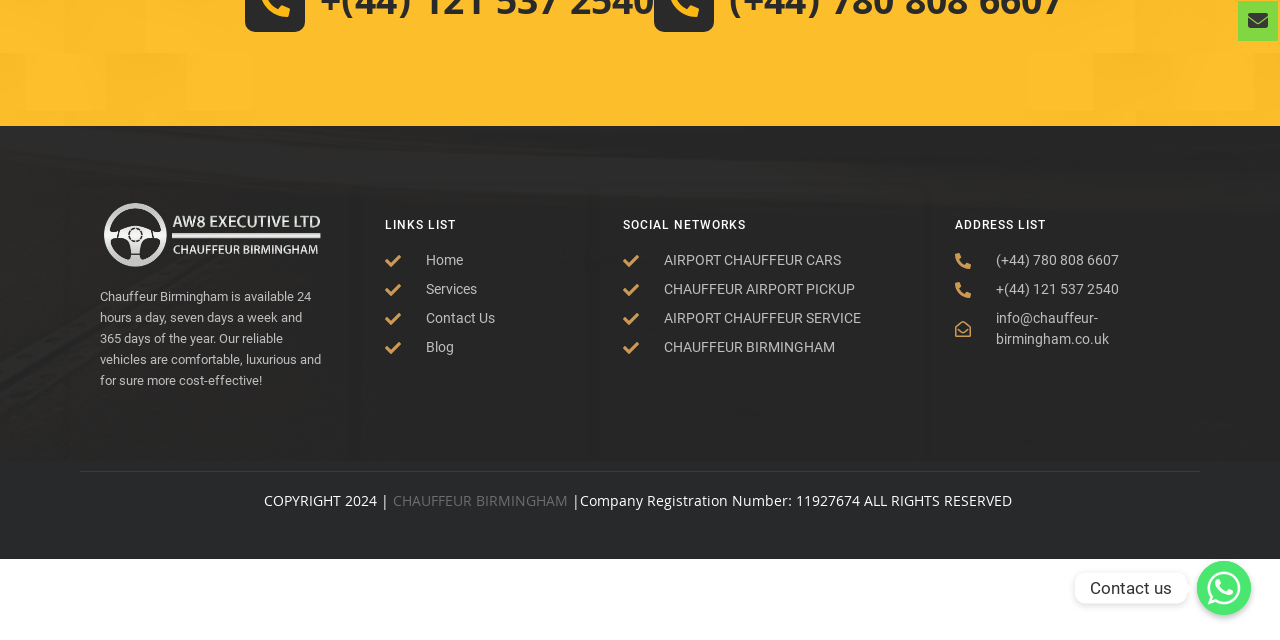Please determine the bounding box coordinates for the UI element described here. Use the format (top-left x, top-left y, bottom-right x, bottom-right y) with values bounded between 0 and 1: CHAUFFEUR BIRMINGHAM

[0.487, 0.527, 0.699, 0.56]